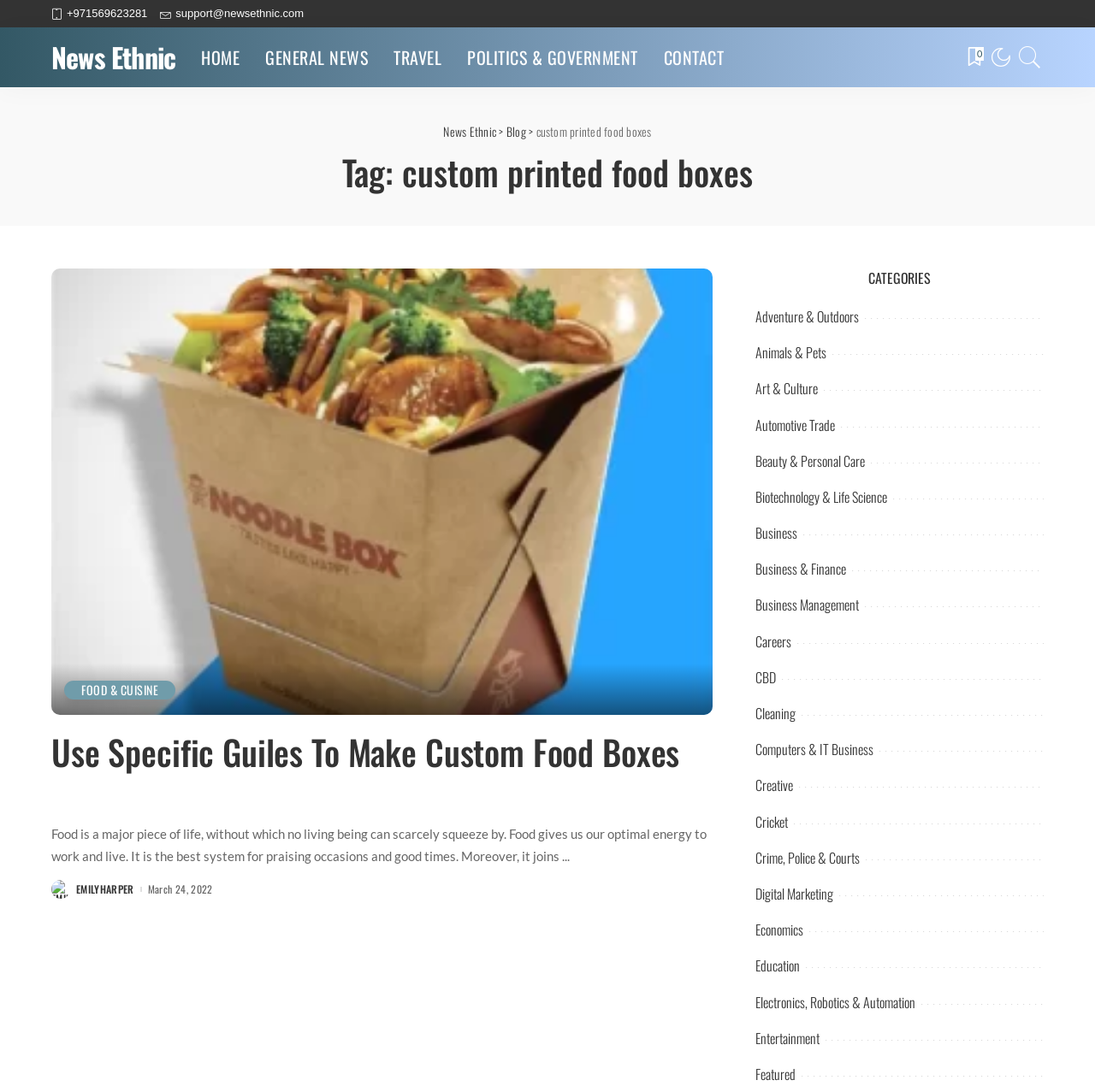Identify and provide the text of the main header on the webpage.

Tag: custom printed food boxes